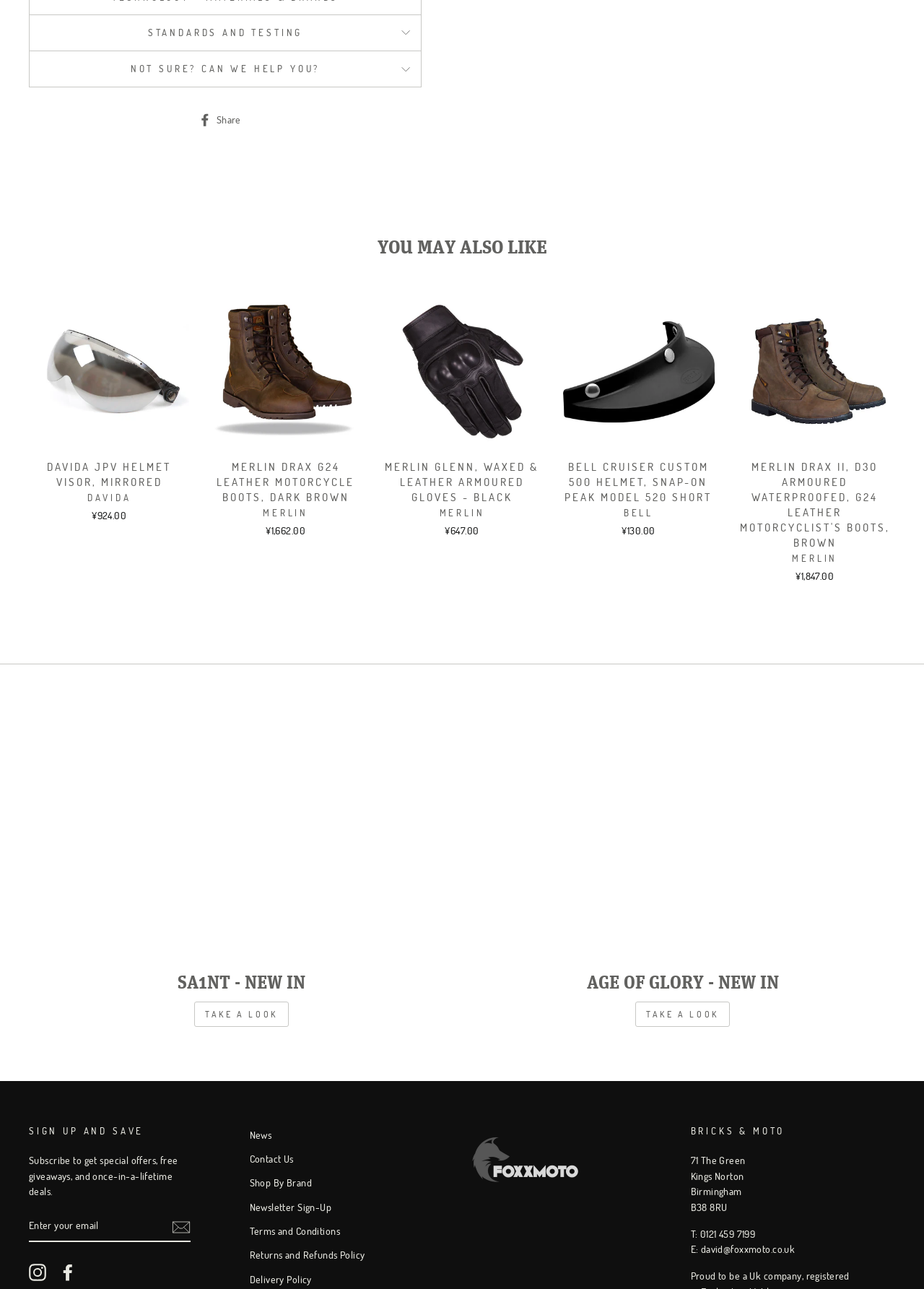Please specify the bounding box coordinates of the region to click in order to perform the following instruction: "Enter your email".

[0.031, 0.939, 0.206, 0.963]